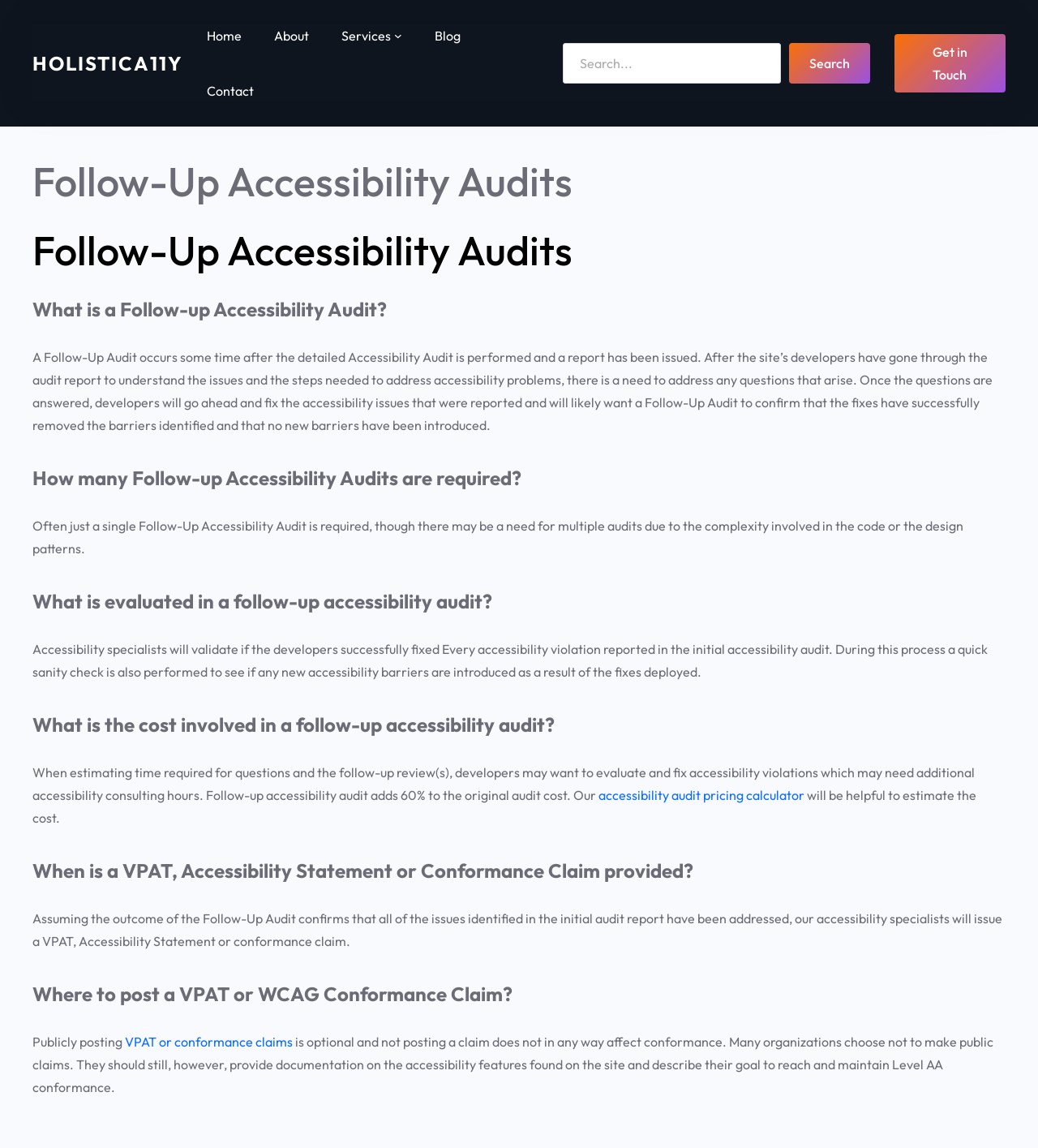Can you provide the bounding box coordinates for the element that should be clicked to implement the instruction: "Click on the 'Home' link"?

[0.199, 0.021, 0.233, 0.041]